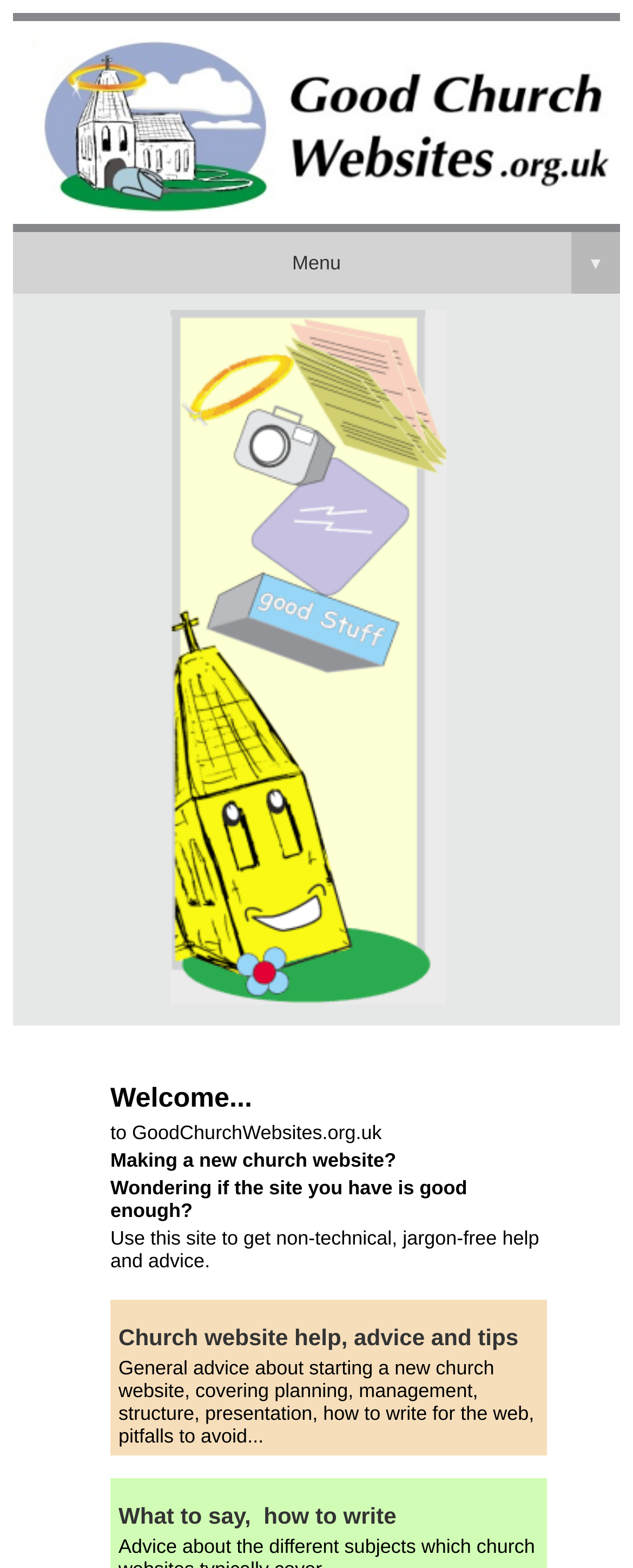What is the focus of the 'What to say, how to write' section?
Based on the visual content, answer with a single word or a brief phrase.

Writing for the web